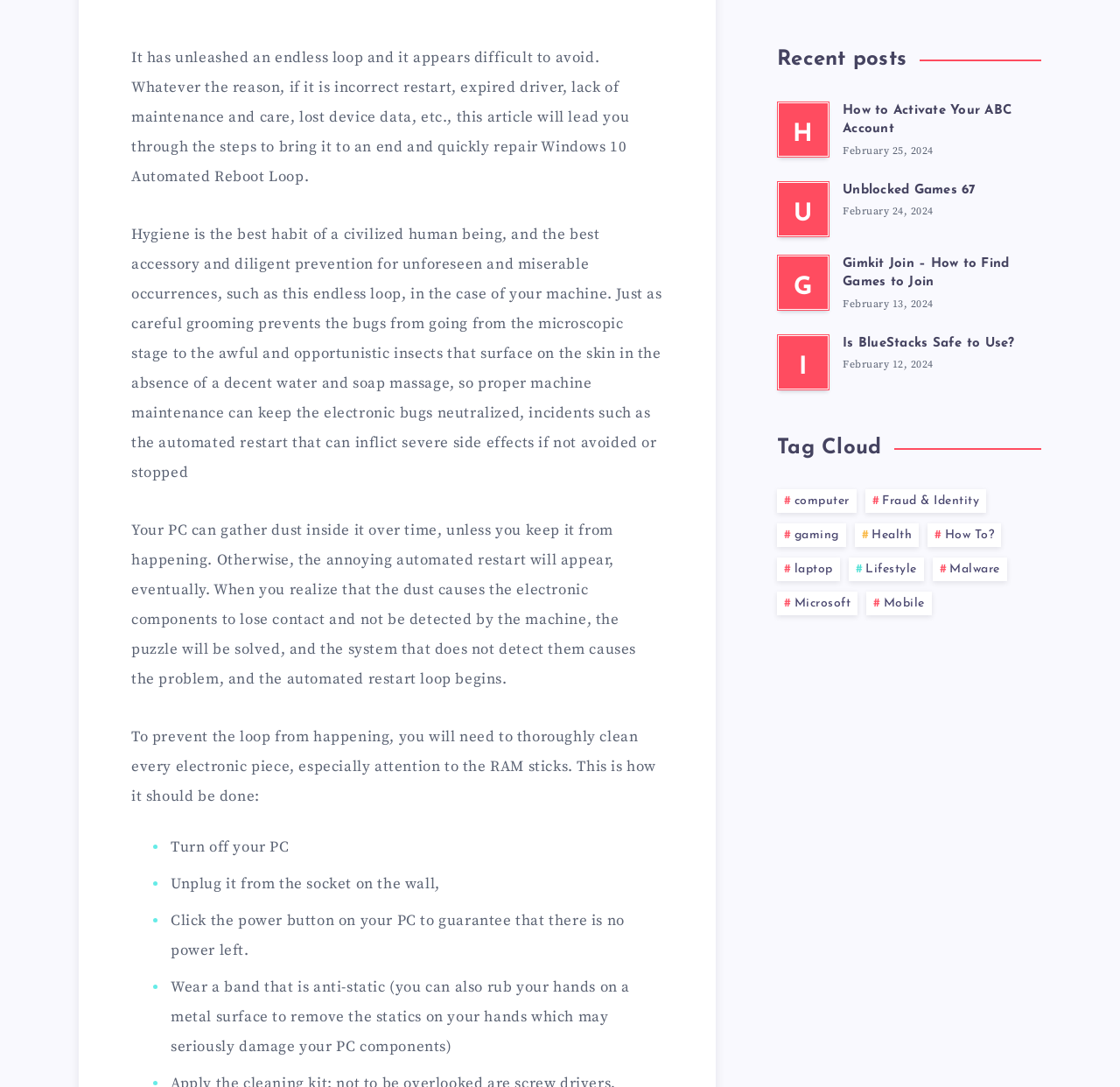What is the category of the article 'How to Activate Your ABC Account'?
Please provide a single word or phrase in response based on the screenshot.

Recent posts